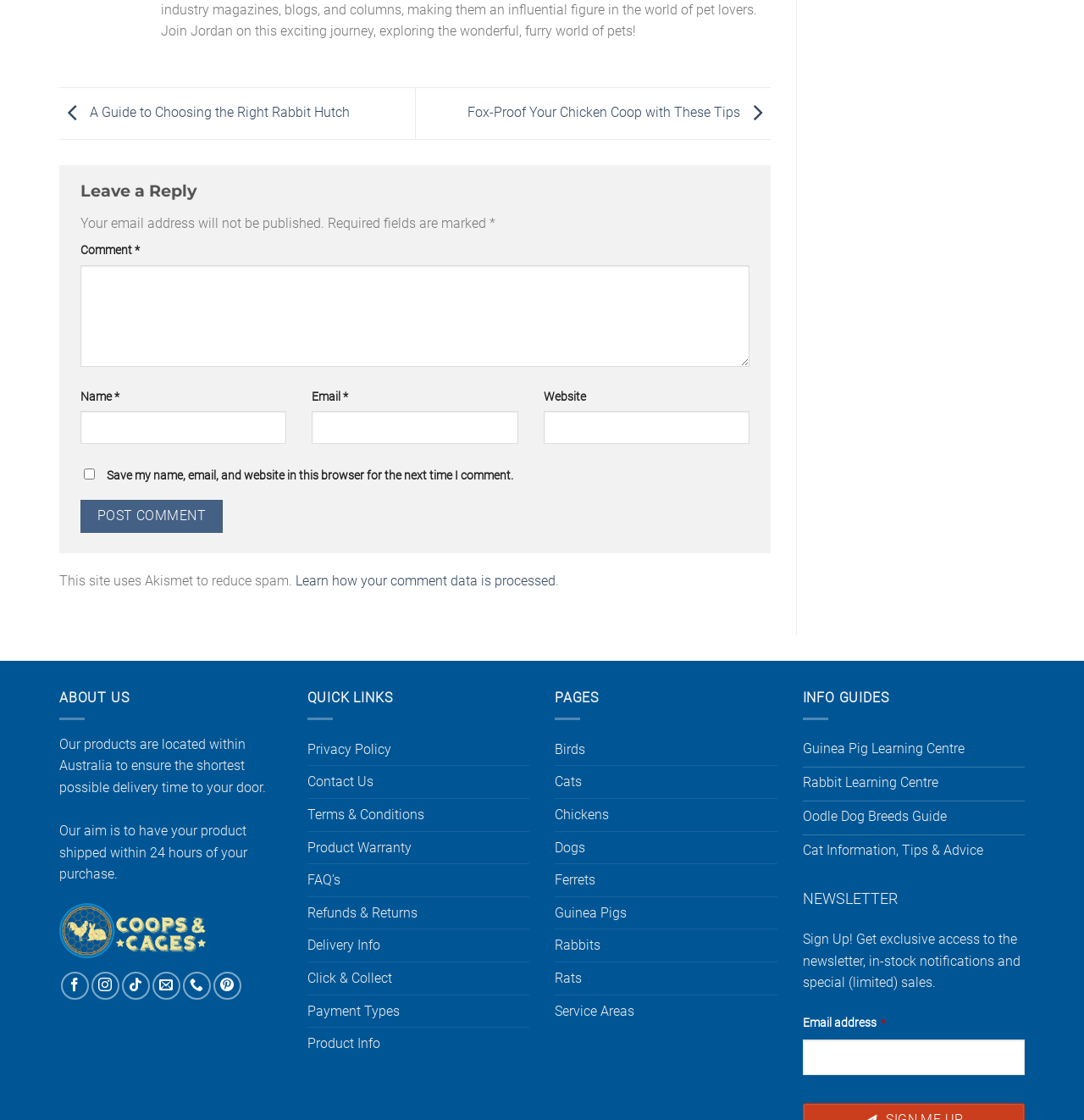Provide a brief response to the question below using one word or phrase:
What is the purpose of the comment section?

Leave a reply